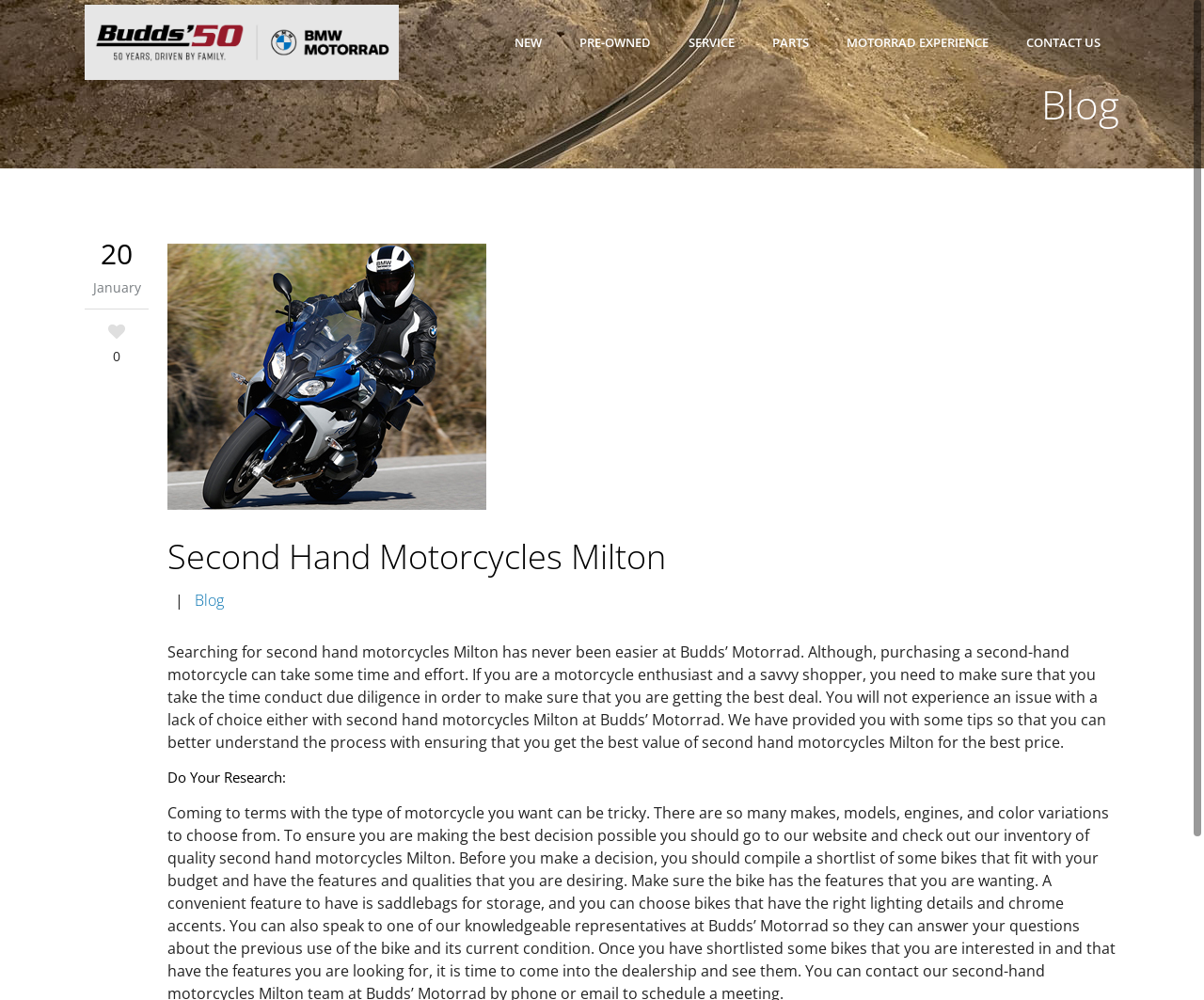Given the element description "Motorrad Experience" in the screenshot, predict the bounding box coordinates of that UI element.

[0.688, 0.0, 0.837, 0.085]